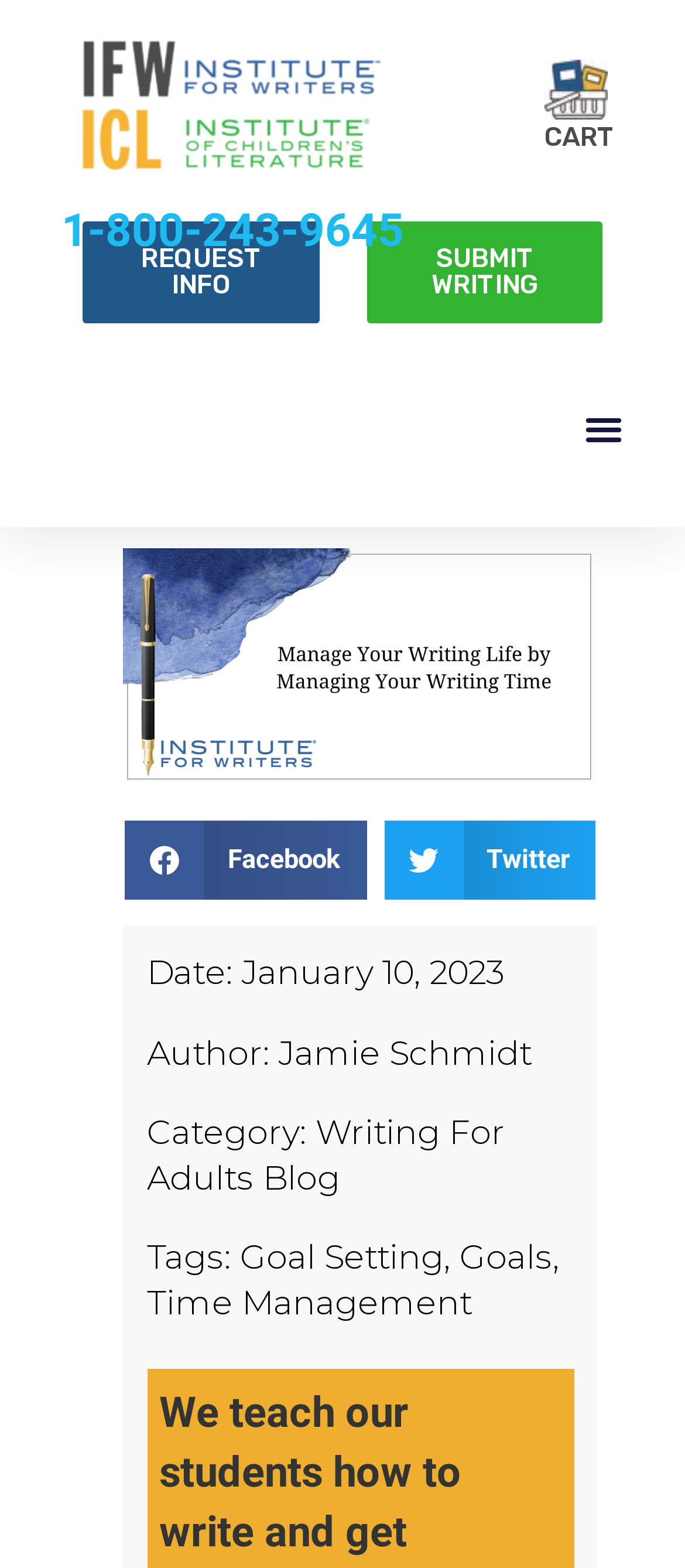Please answer the following question using a single word or phrase: 
How many social media sharing buttons are there?

2